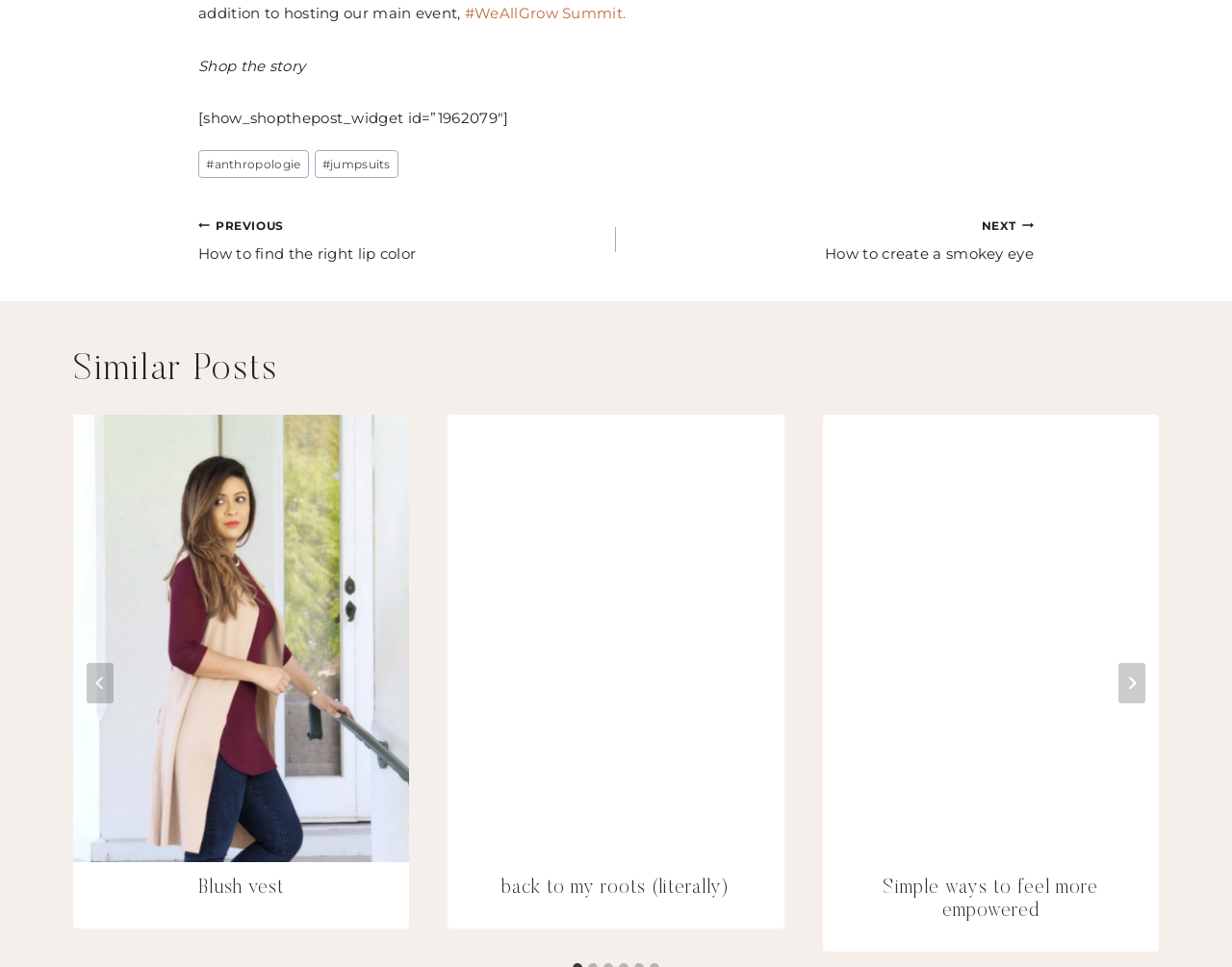Using the format (top-left x, top-left y, bottom-right x, bottom-right y), and given the element description, identify the bounding box coordinates within the screenshot: parent_node: Blush vest

[0.059, 0.429, 0.332, 0.891]